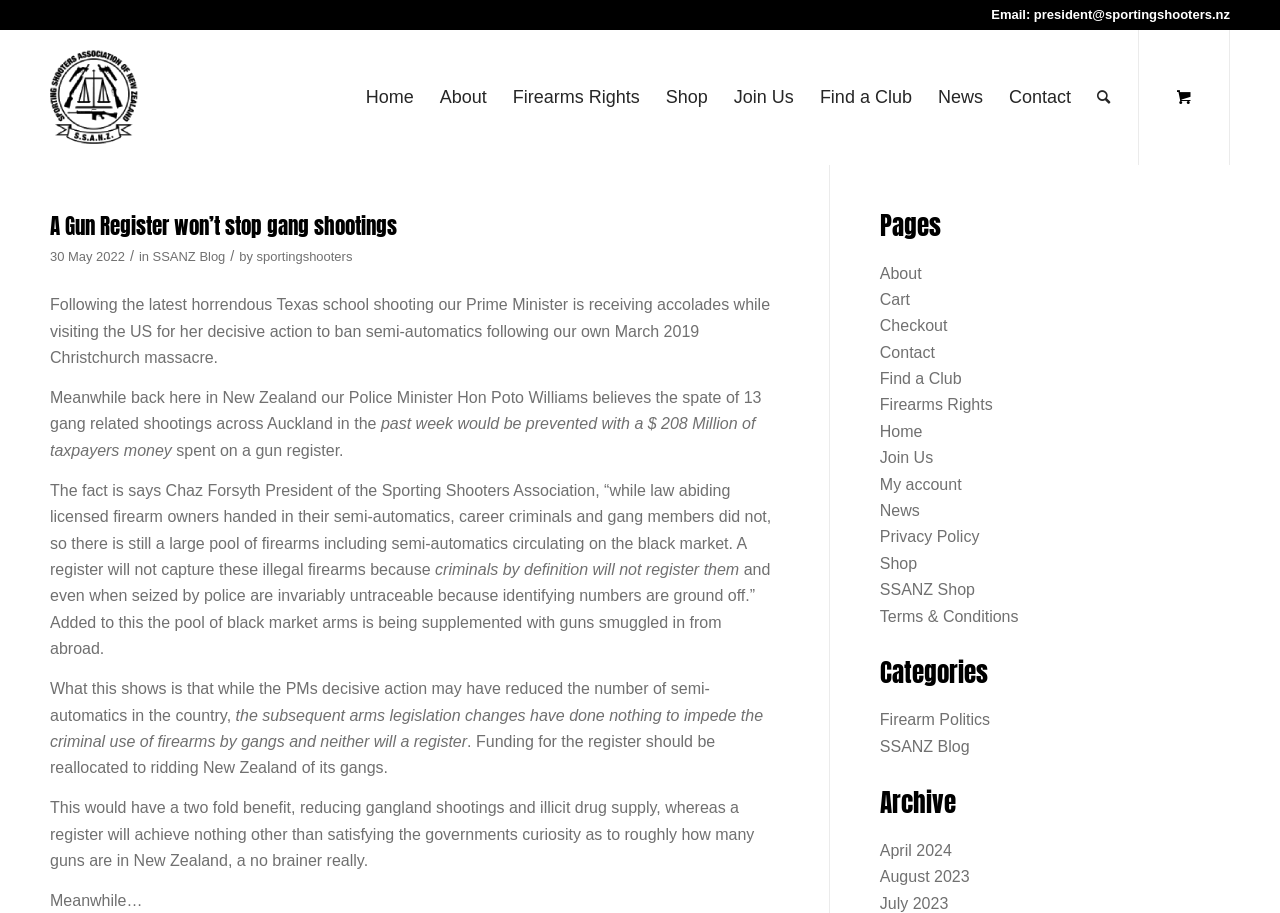Please identify the bounding box coordinates of the region to click in order to complete the task: "Search the website". The coordinates must be four float numbers between 0 and 1, specified as [left, top, right, bottom].

[0.847, 0.033, 0.877, 0.181]